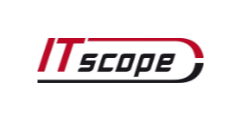Provide your answer in one word or a succinct phrase for the question: 
What color is used to accentuate the text in the logo?

Red